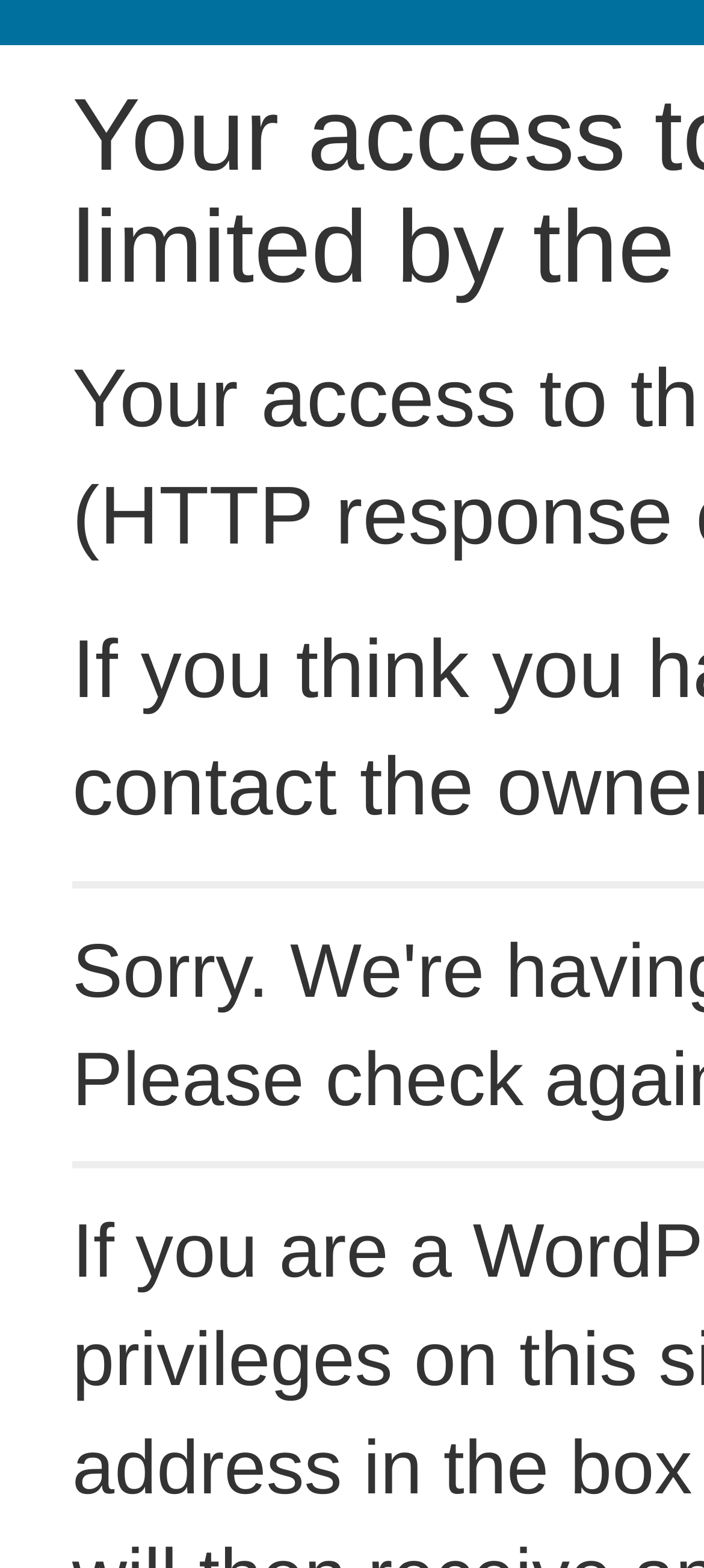Identify the main heading from the webpage and provide its text content.

Your access to this site has been limited by the site owner